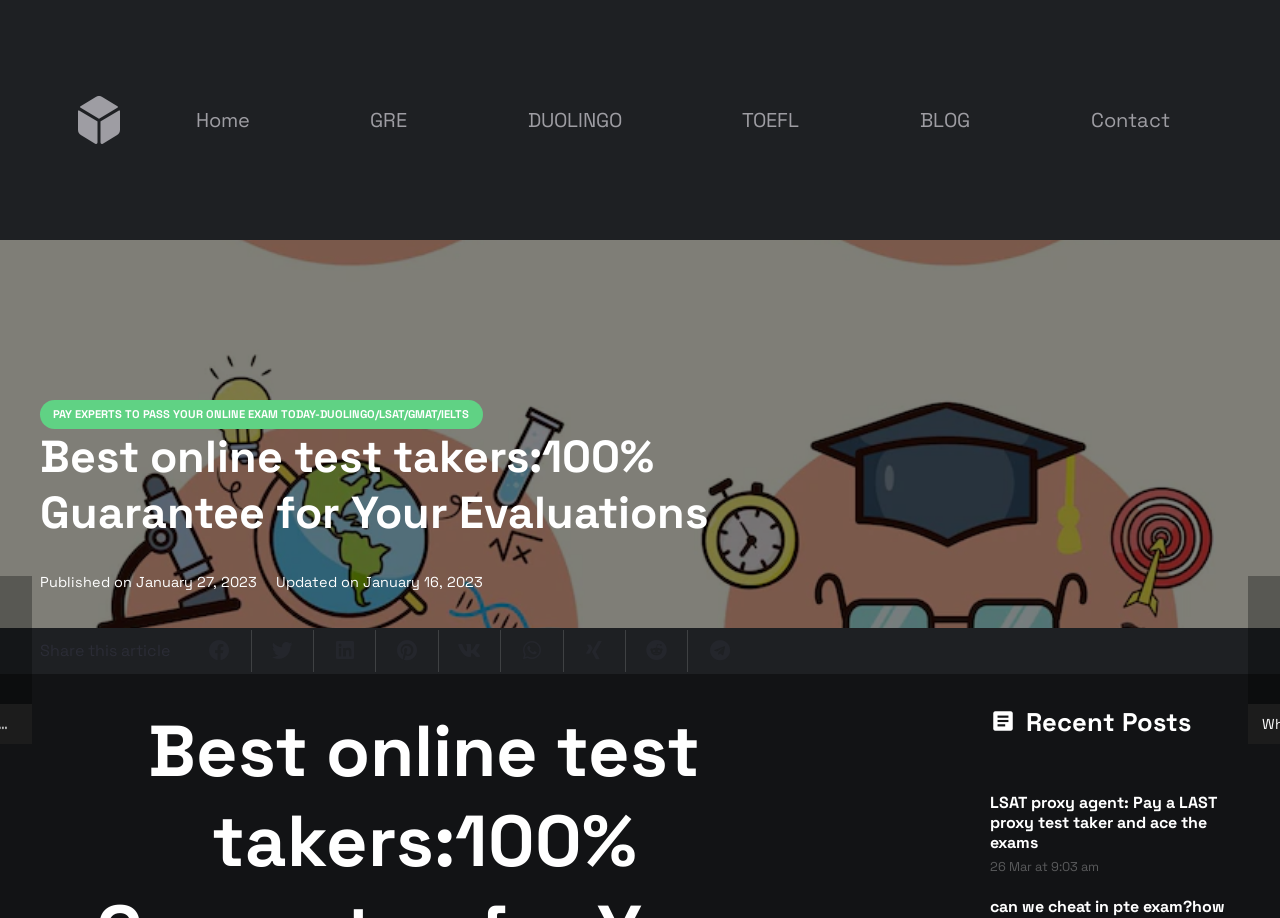Determine the bounding box for the UI element that matches this description: "aria-label="Share this" title="Share this"".

[0.489, 0.686, 0.538, 0.732]